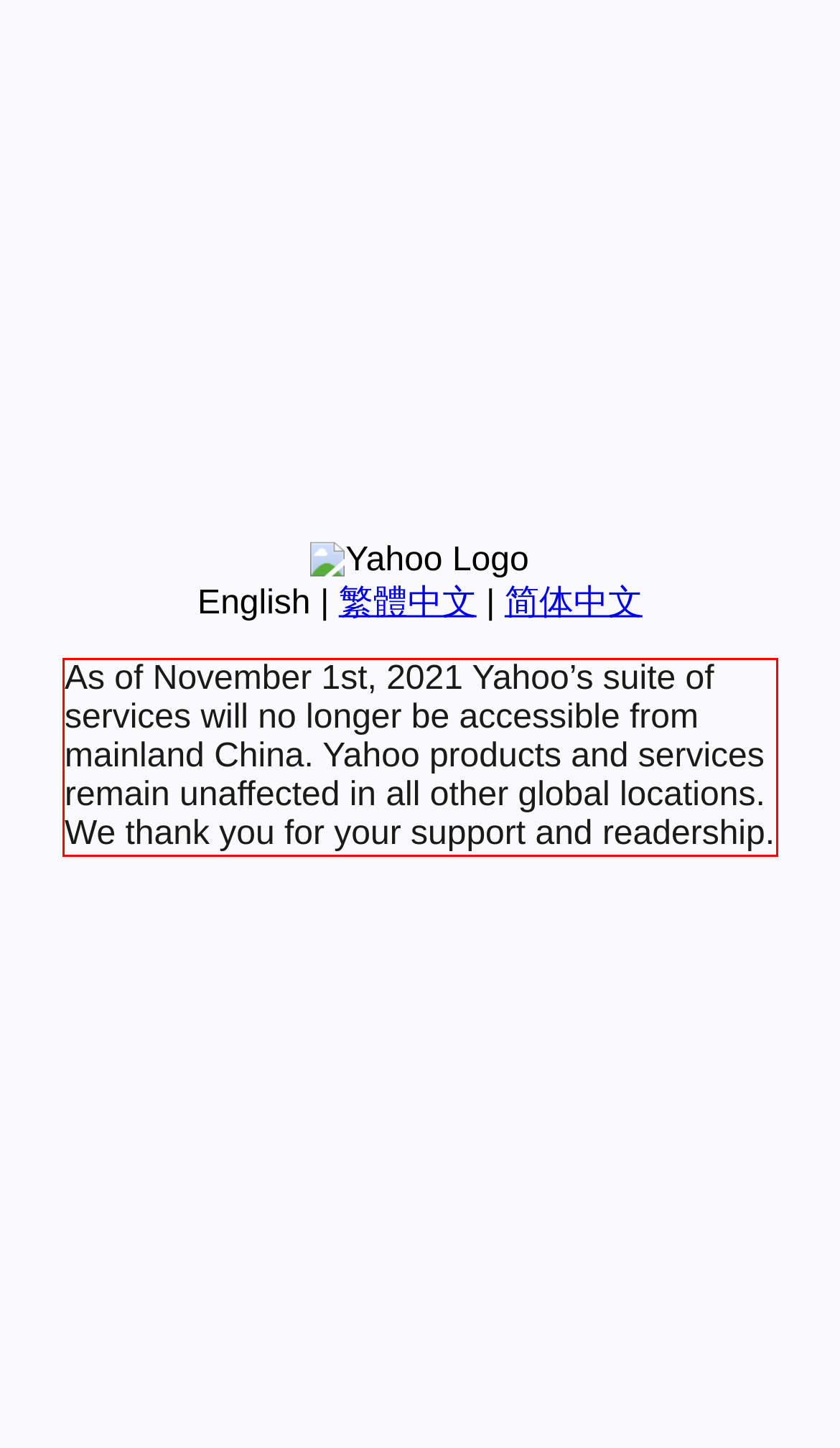From the provided screenshot, extract the text content that is enclosed within the red bounding box.

As of November 1st, 2021 Yahoo’s suite of services will no longer be accessible from mainland China. Yahoo products and services remain unaffected in all other global locations. We thank you for your support and readership.